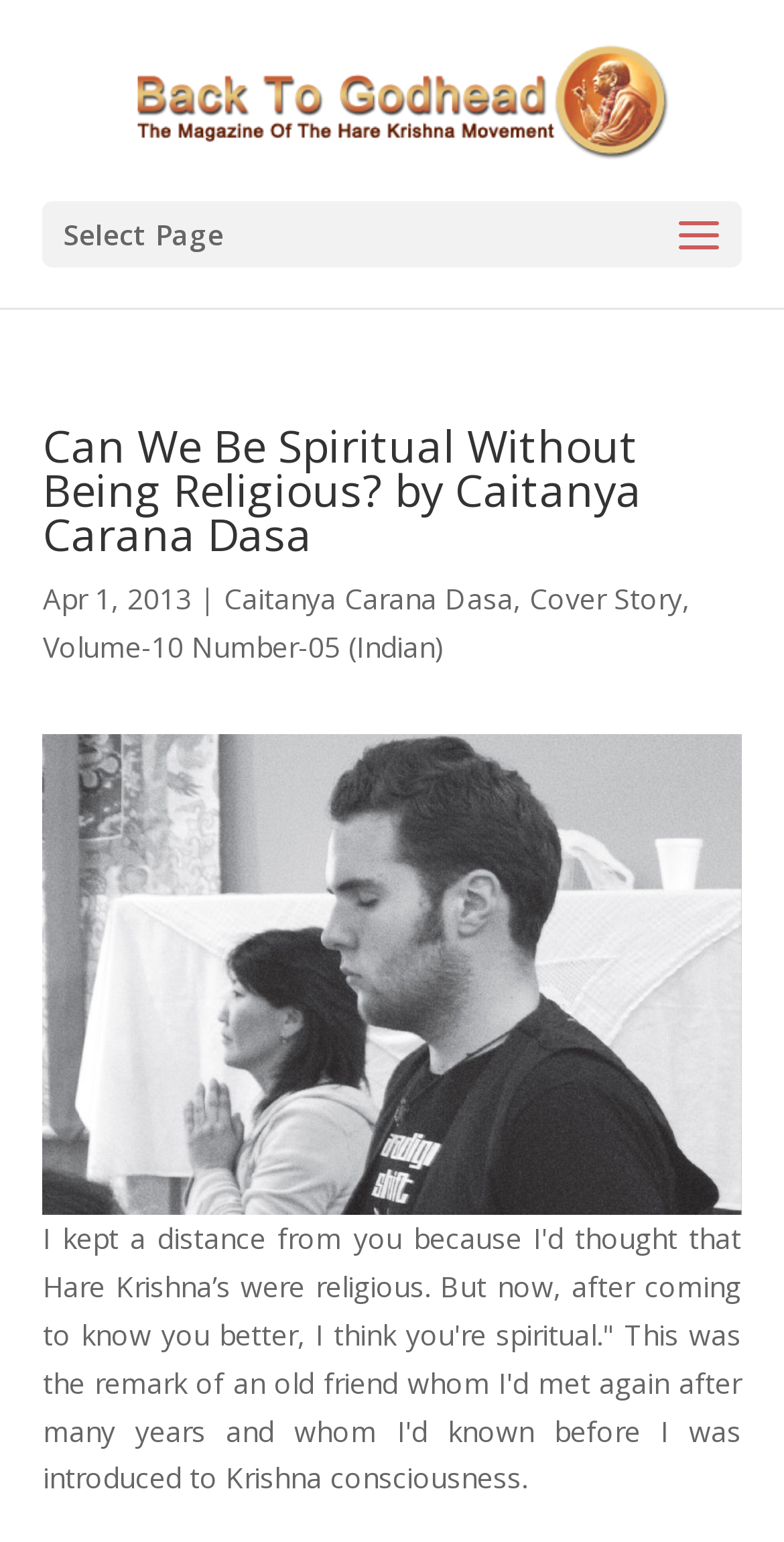Provide a short answer using a single word or phrase for the following question: 
What is the category of the article?

Cover Story